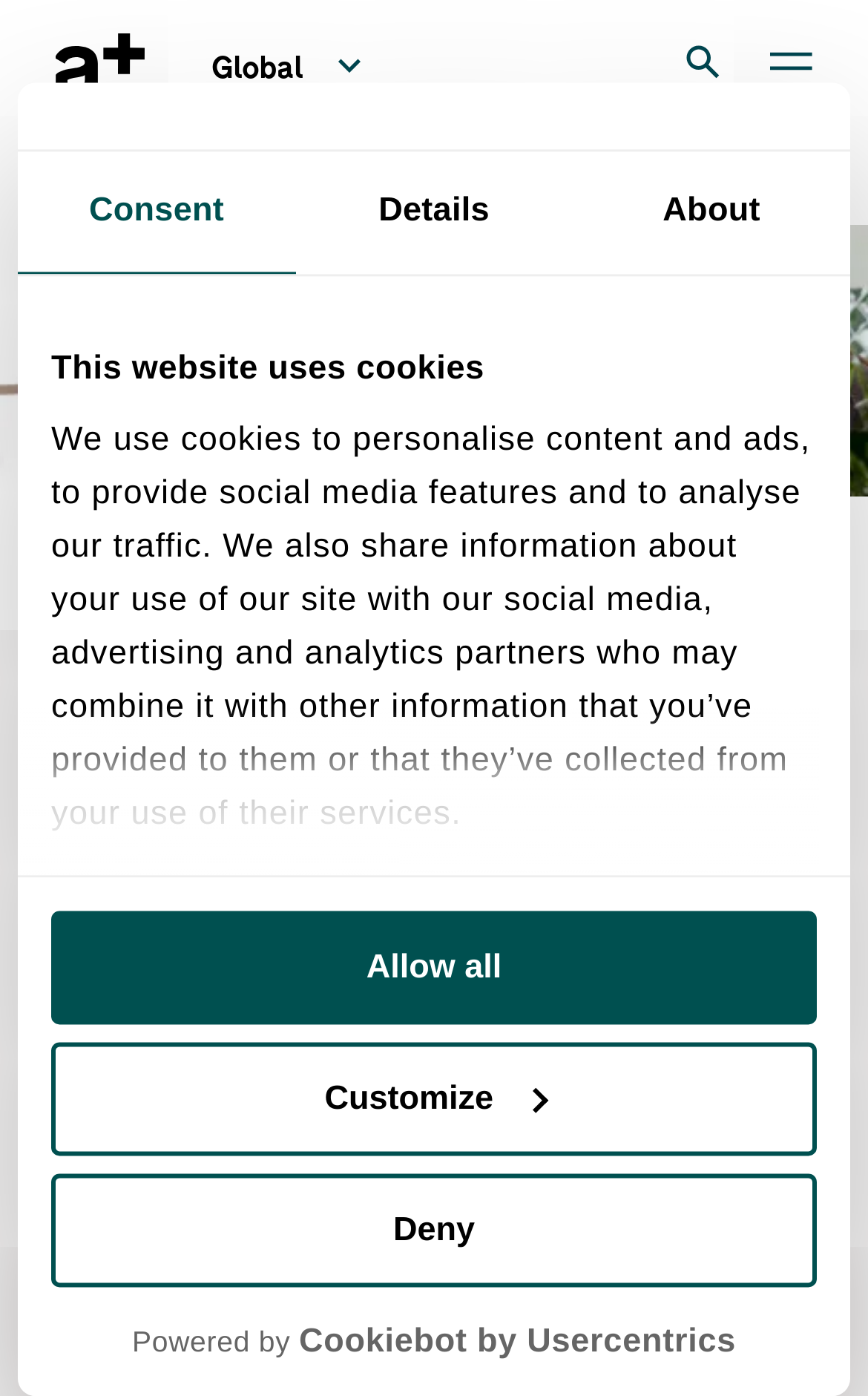Please find the bounding box coordinates of the clickable region needed to complete the following instruction: "Search for something". The bounding box coordinates must consist of four float numbers between 0 and 1, i.e., [left, top, right, bottom].

[0.791, 0.032, 0.828, 0.055]